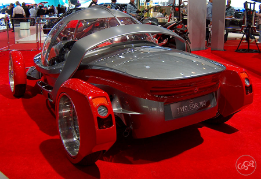Answer the following query concisely with a single word or phrase:
What type of vehicle technology is Sbarro exploring with this design?

Electric vehicle